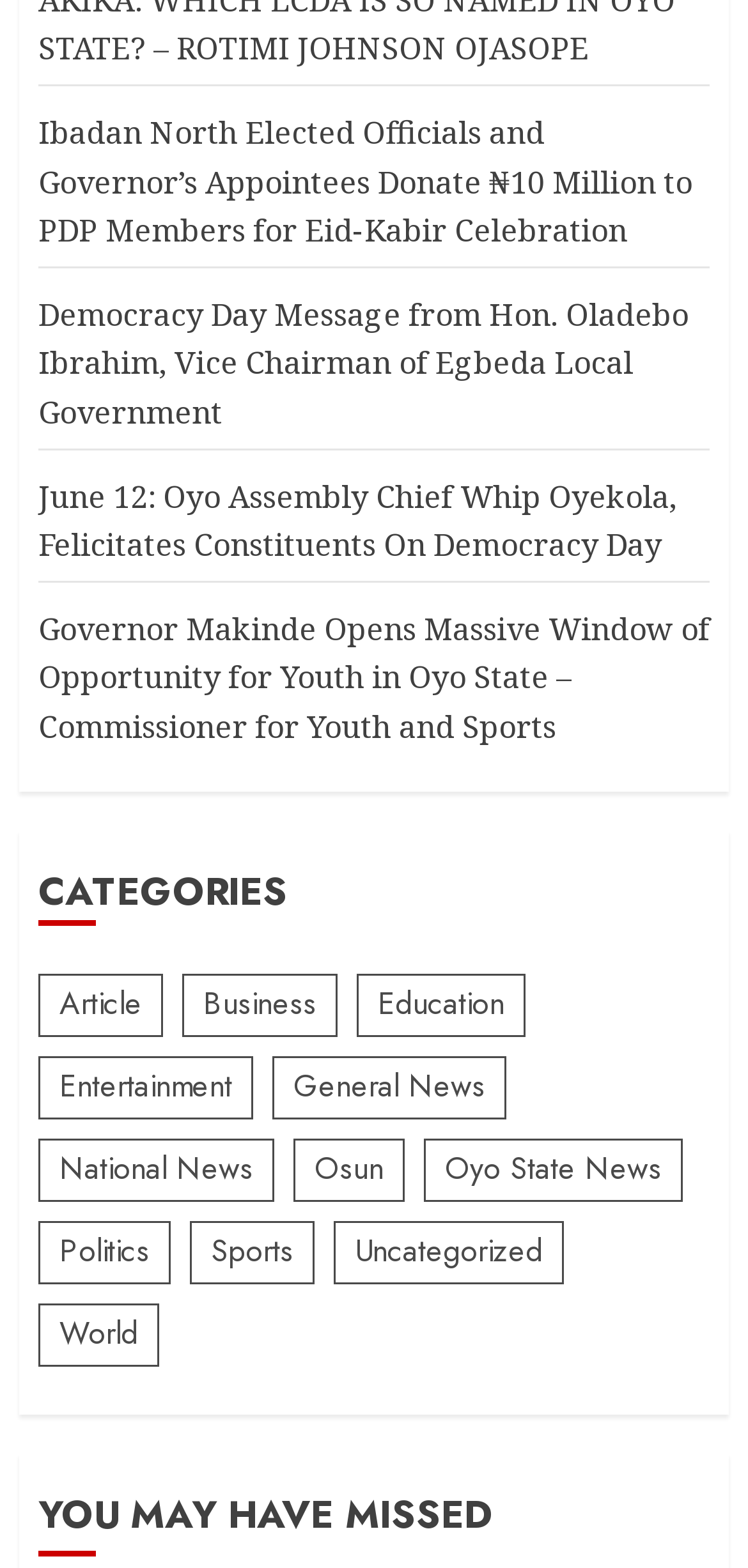How many items are in the Entertainment category?
Could you answer the question in a detailed manner, providing as much information as possible?

In the categories section, I found the Entertainment category, which has 3 items listed.